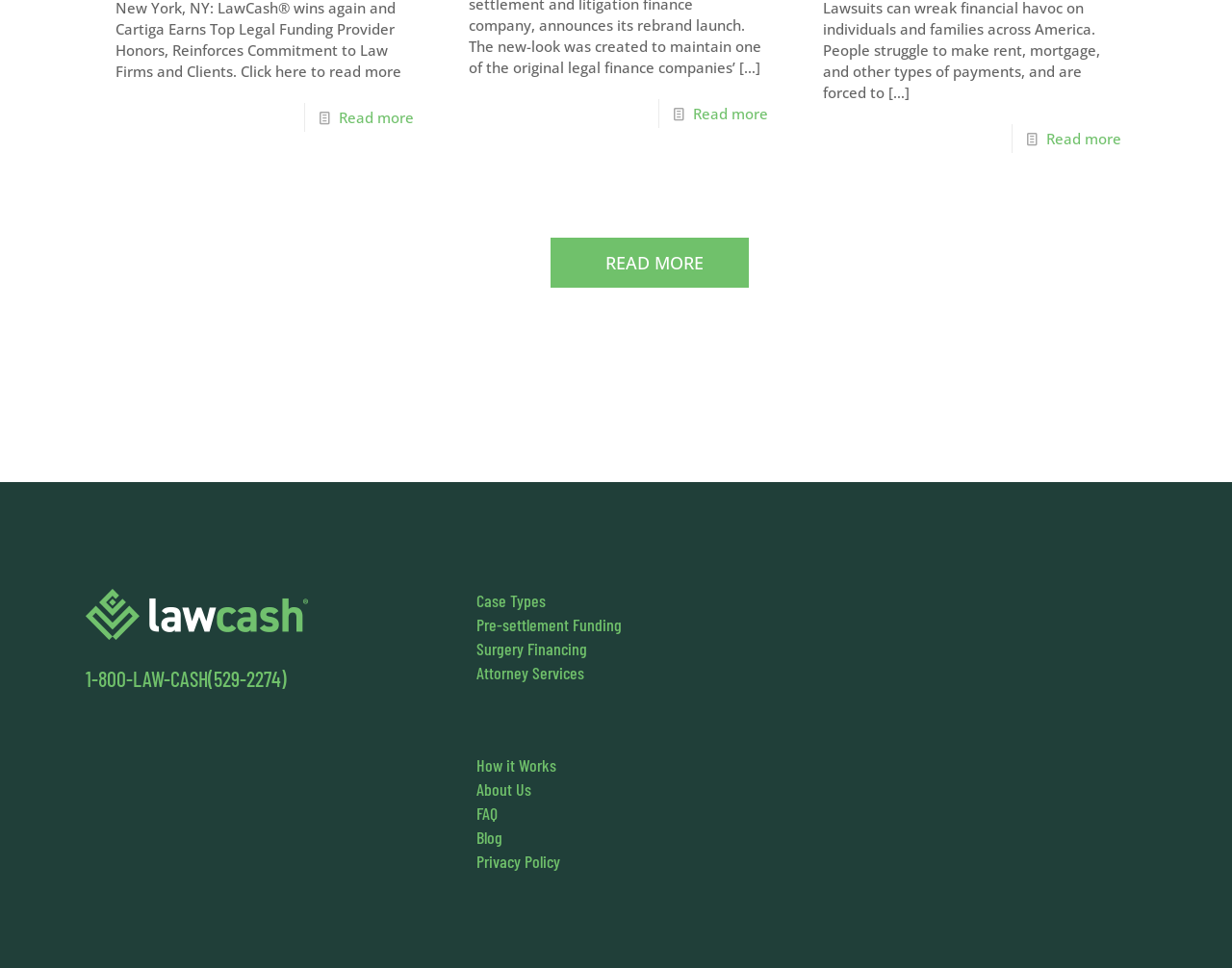Determine the bounding box coordinates of the element's region needed to click to follow the instruction: "Call 1-800-LAW-CASH". Provide these coordinates as four float numbers between 0 and 1, formatted as [left, top, right, bottom].

[0.069, 0.687, 0.232, 0.713]